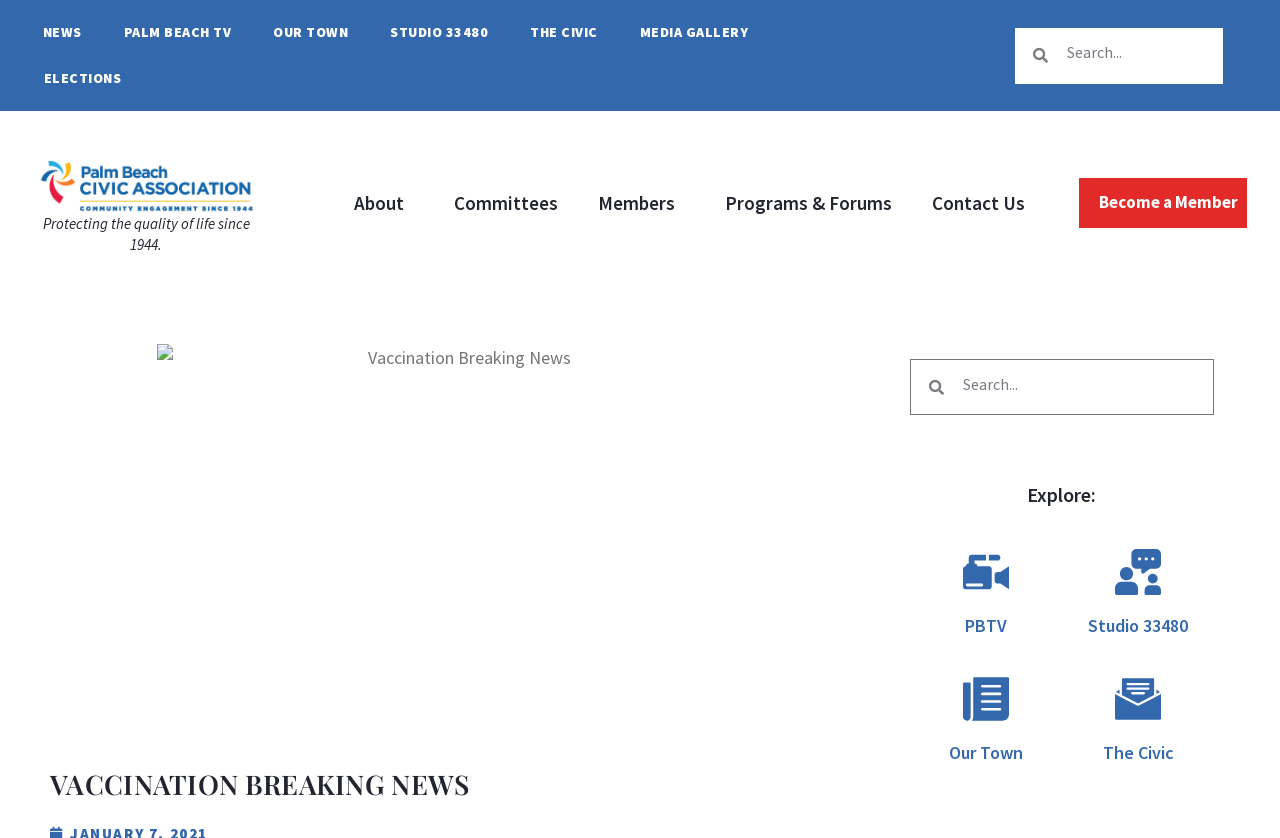Locate the bounding box of the UI element described by: "News" in the given webpage screenshot.

[0.018, 0.012, 0.08, 0.066]